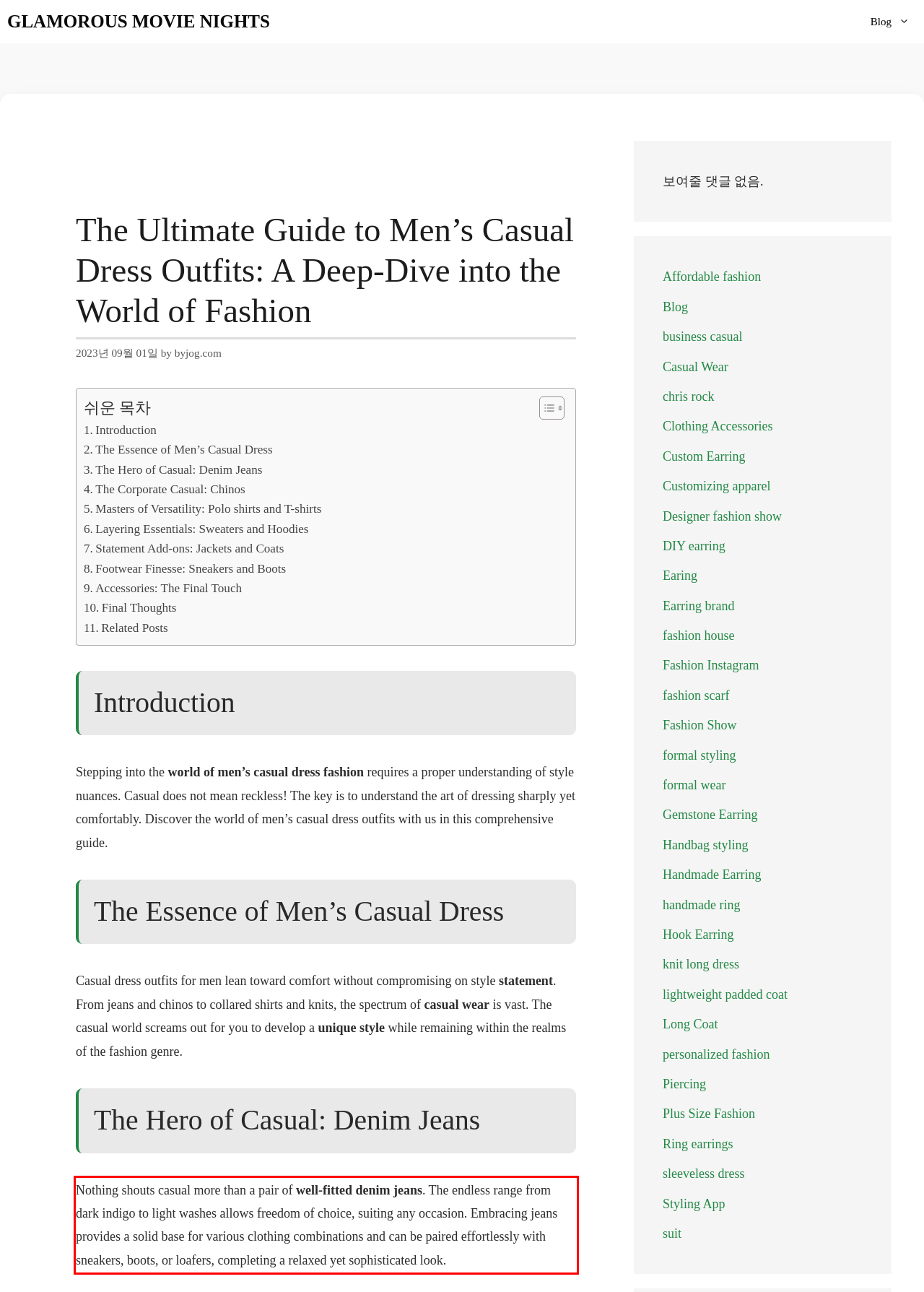You have a screenshot with a red rectangle around a UI element. Recognize and extract the text within this red bounding box using OCR.

Nothing shouts casual more than a pair of well-fitted denim jeans. The endless range from dark indigo to light washes allows freedom of choice, suiting any occasion. Embracing jeans provides a solid base for various clothing combinations and can be paired effortlessly with sneakers, boots, or loafers, completing a relaxed yet sophisticated look.